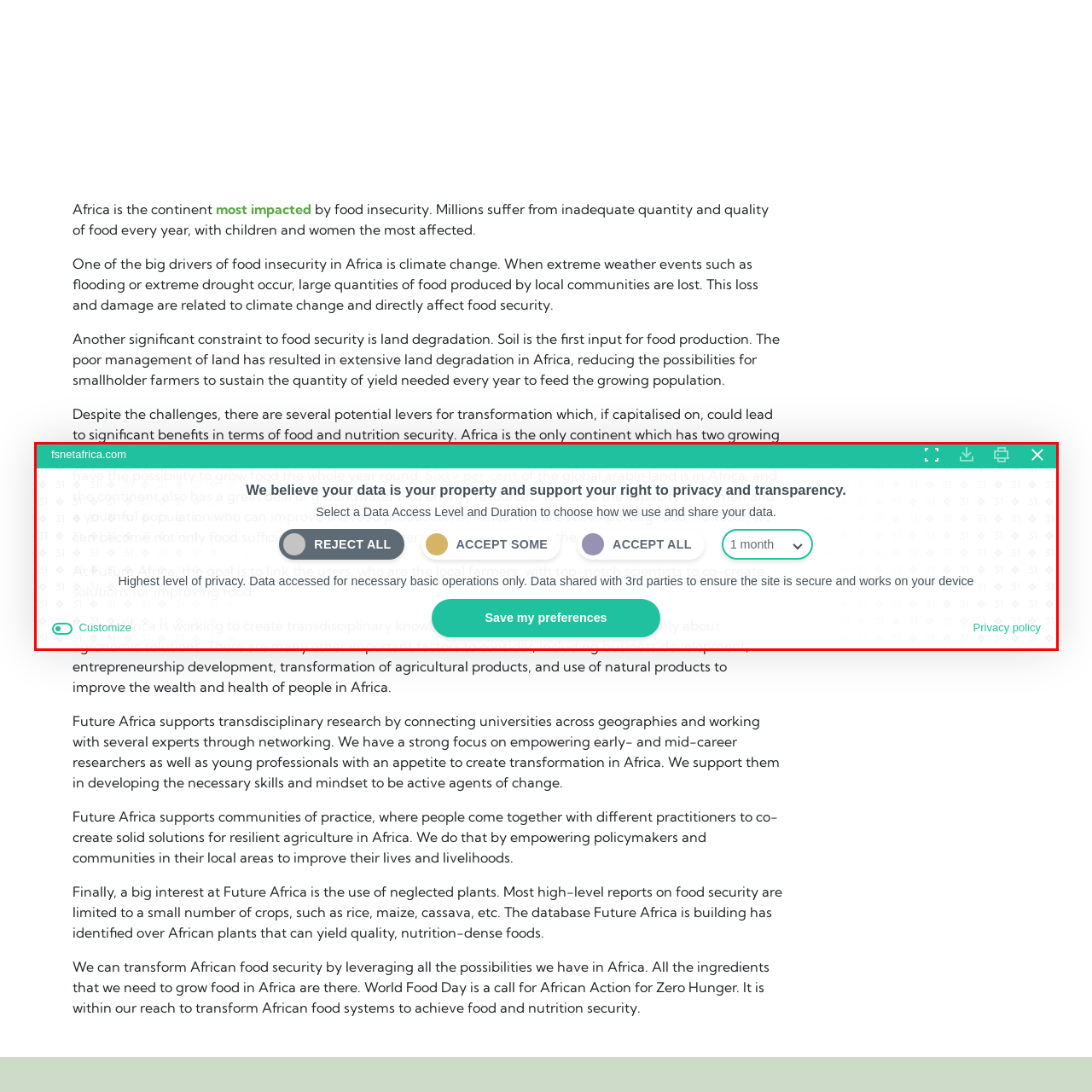What is the purpose of the 'Save my preferences' button?
Study the image within the red bounding box and provide a detailed response to the question.

According to the caption, the 'Save my preferences' button allows users to finalize their choices regarding data sharing, indicating that its purpose is to confirm and save the user's preferences.